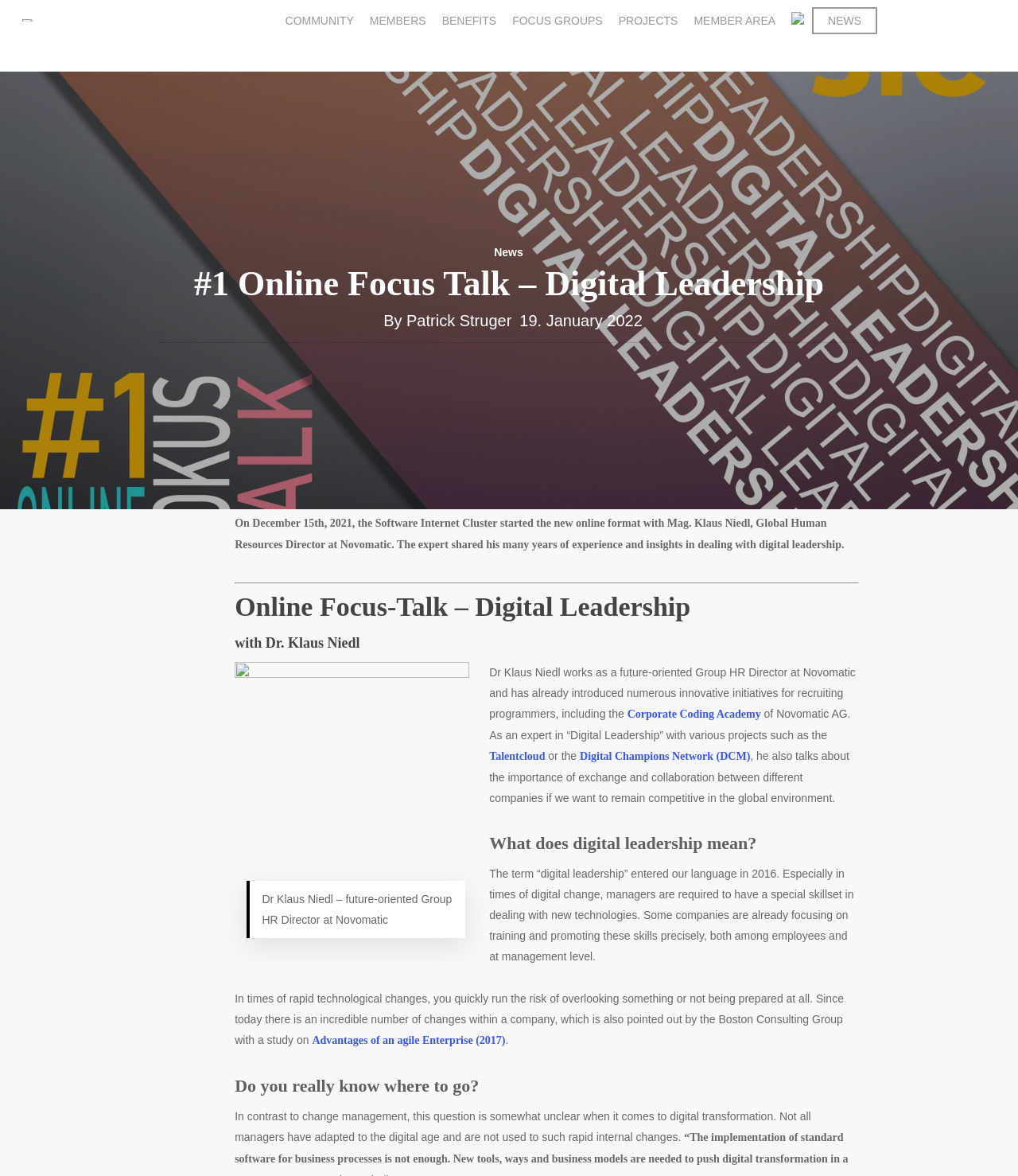Use a single word or phrase to answer the following:
What is the name of the online format started by Software Internet Cluster?

Online Focus Talk